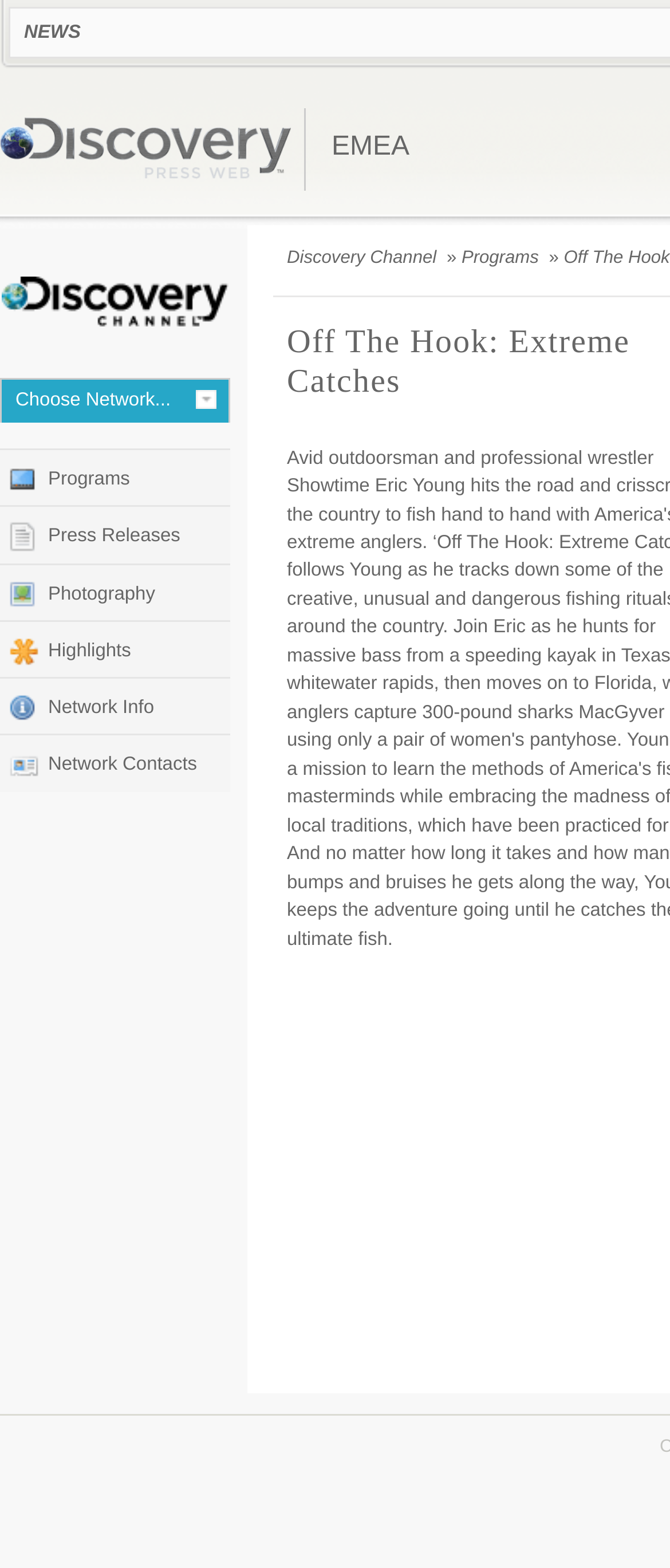Provide a single word or phrase answer to the question: 
What is the link below 'Discovery Channel'?

Programs